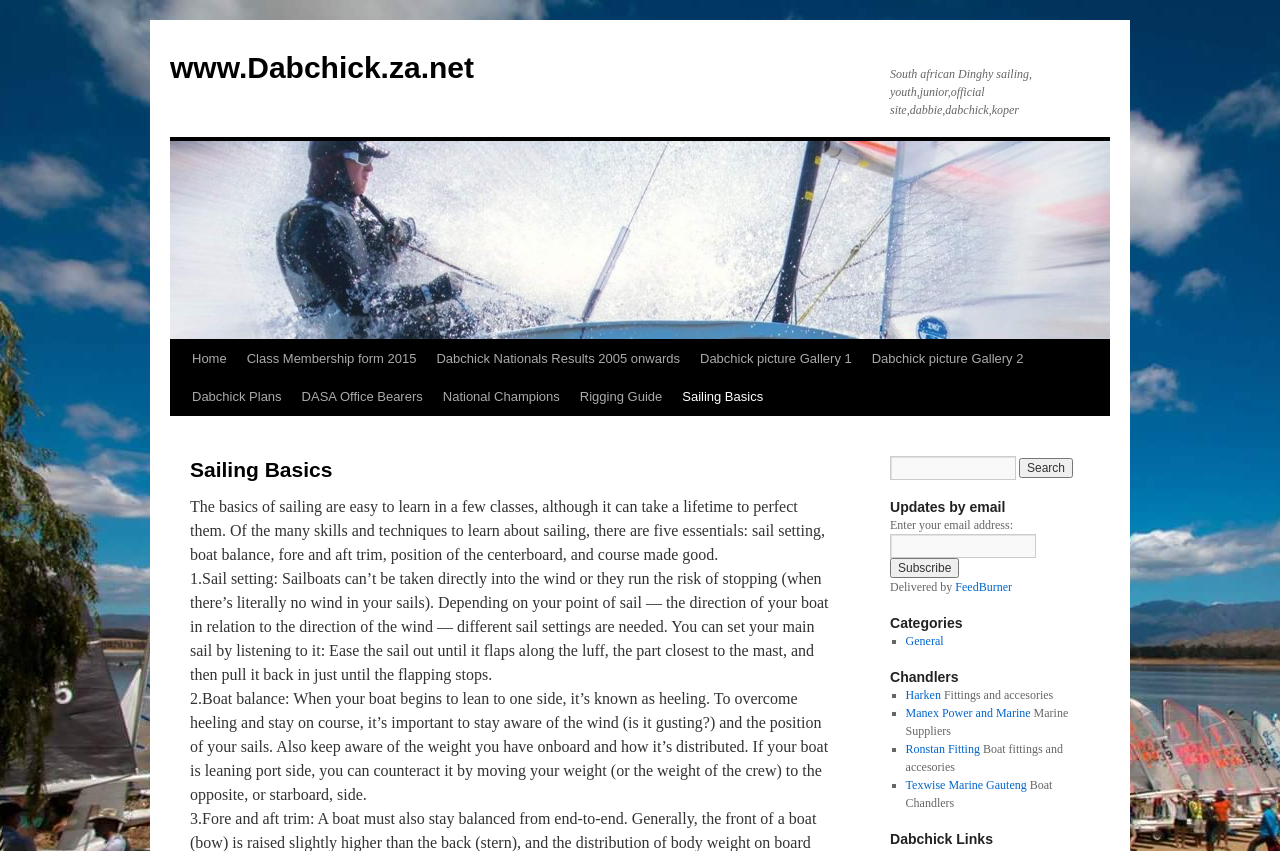Please identify the bounding box coordinates of the element I need to click to follow this instruction: "Subscribe to updates by email".

[0.695, 0.656, 0.75, 0.679]